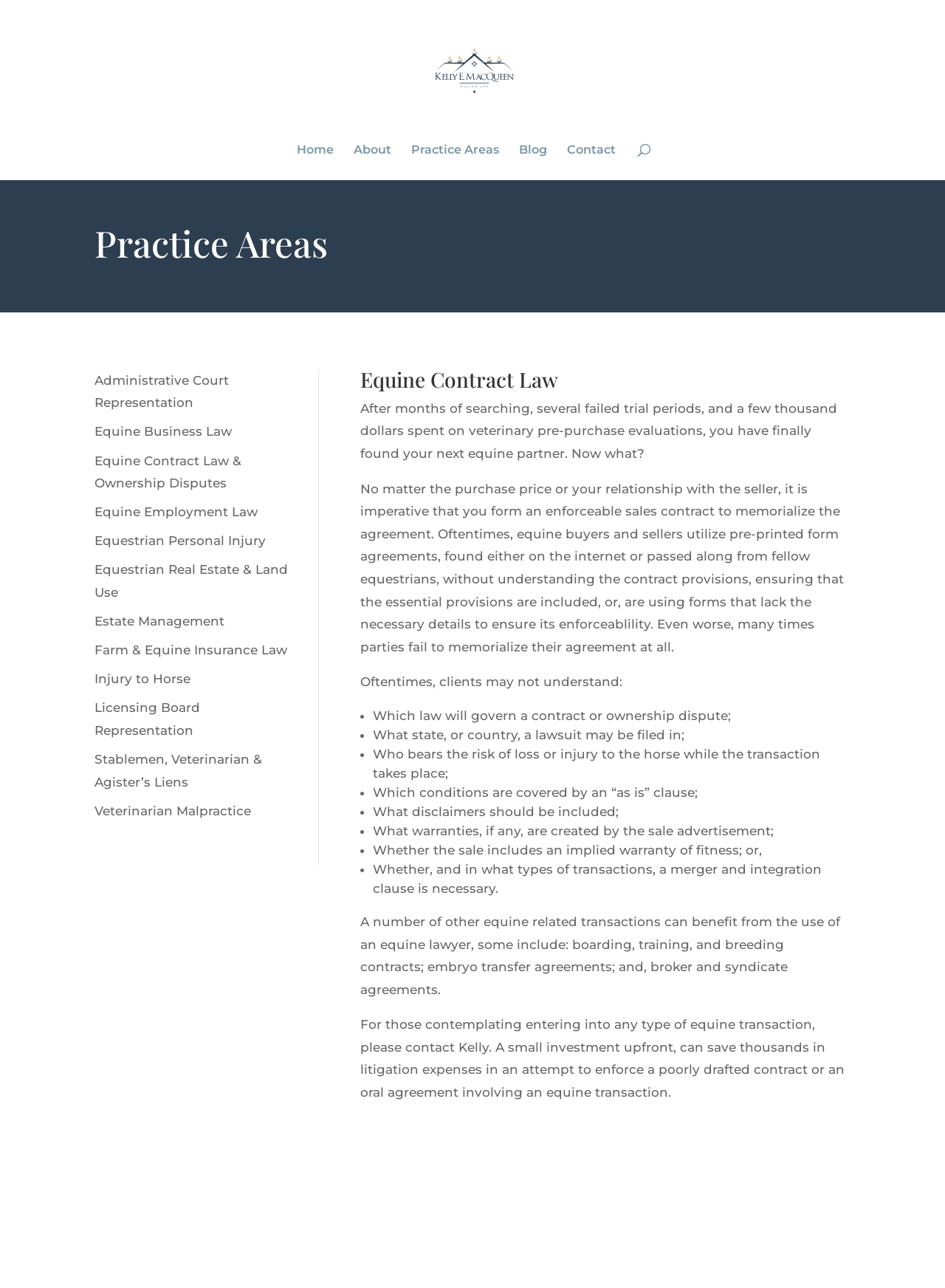Please identify the bounding box coordinates of the element's region that needs to be clicked to fulfill the following instruction: "Click the 'Equine Contract Law & Ownership Disputes' link". The bounding box coordinates should consist of four float numbers between 0 and 1, i.e., [left, top, right, bottom].

[0.1, 0.352, 0.255, 0.381]